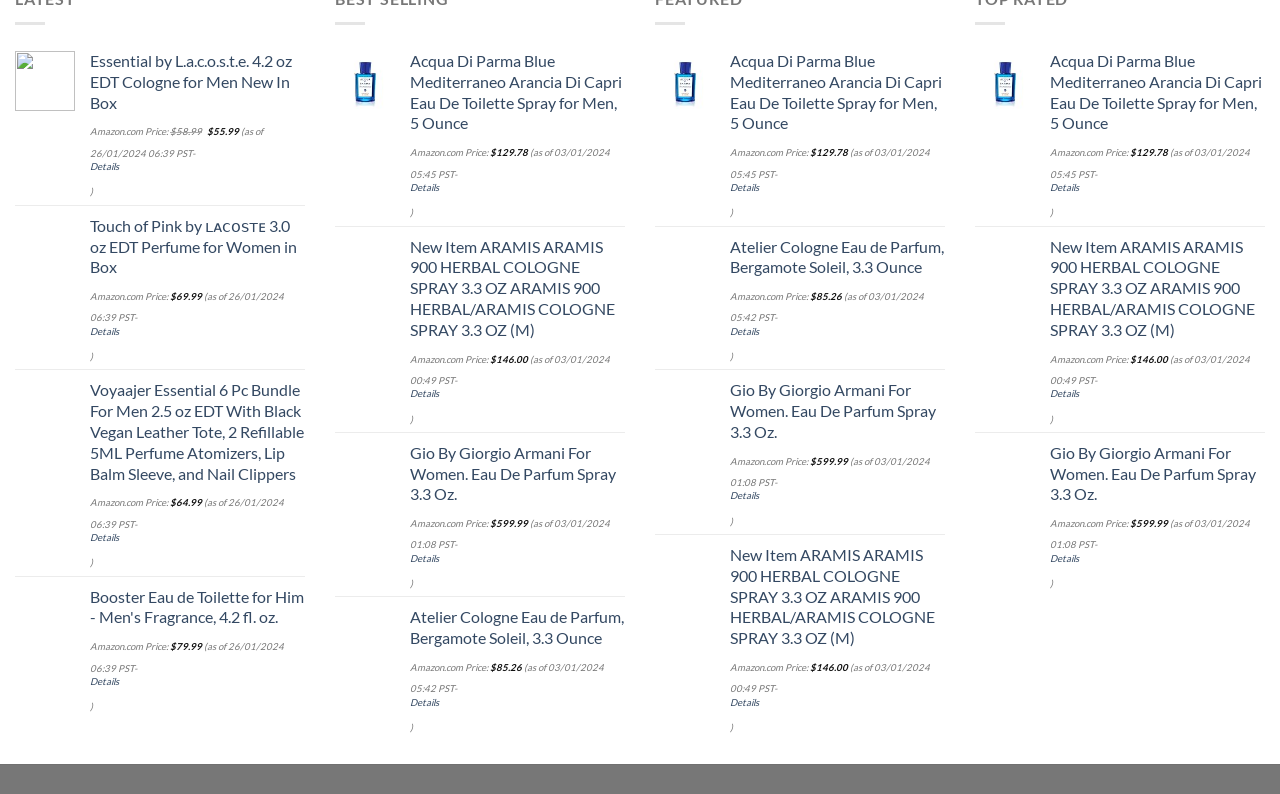Please find the bounding box coordinates of the element that needs to be clicked to perform the following instruction: "Check price of Touch of Pink by ʟᴀᴄᴏꜱᴛᴇ 3.0 oz EDT Perfume for Women in Box". The bounding box coordinates should be four float numbers between 0 and 1, represented as [left, top, right, bottom].

[0.07, 0.367, 0.133, 0.381]